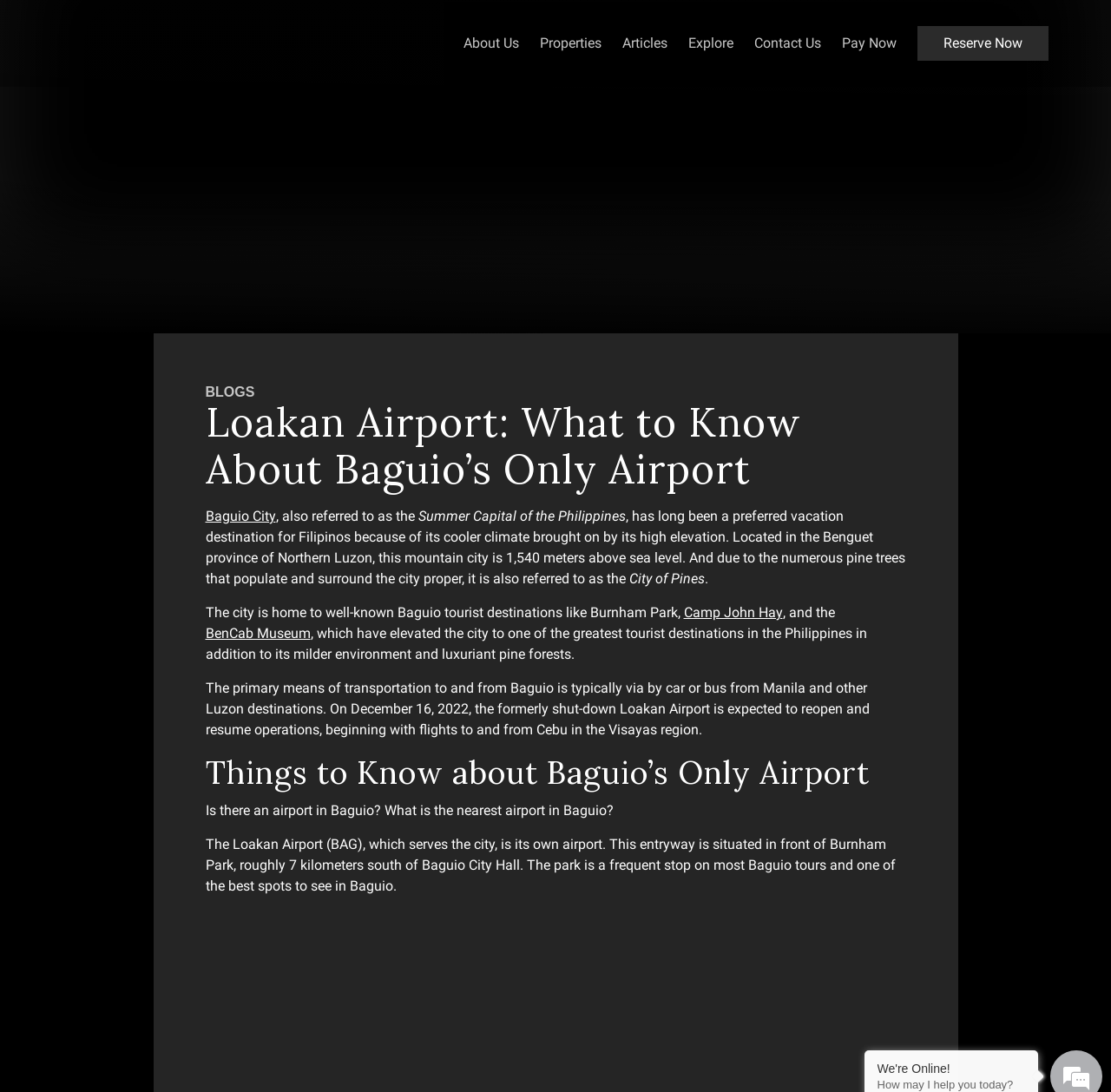Determine the main heading of the webpage and generate its text.

Loakan Airport: What to Know About Baguio’s Only Airport